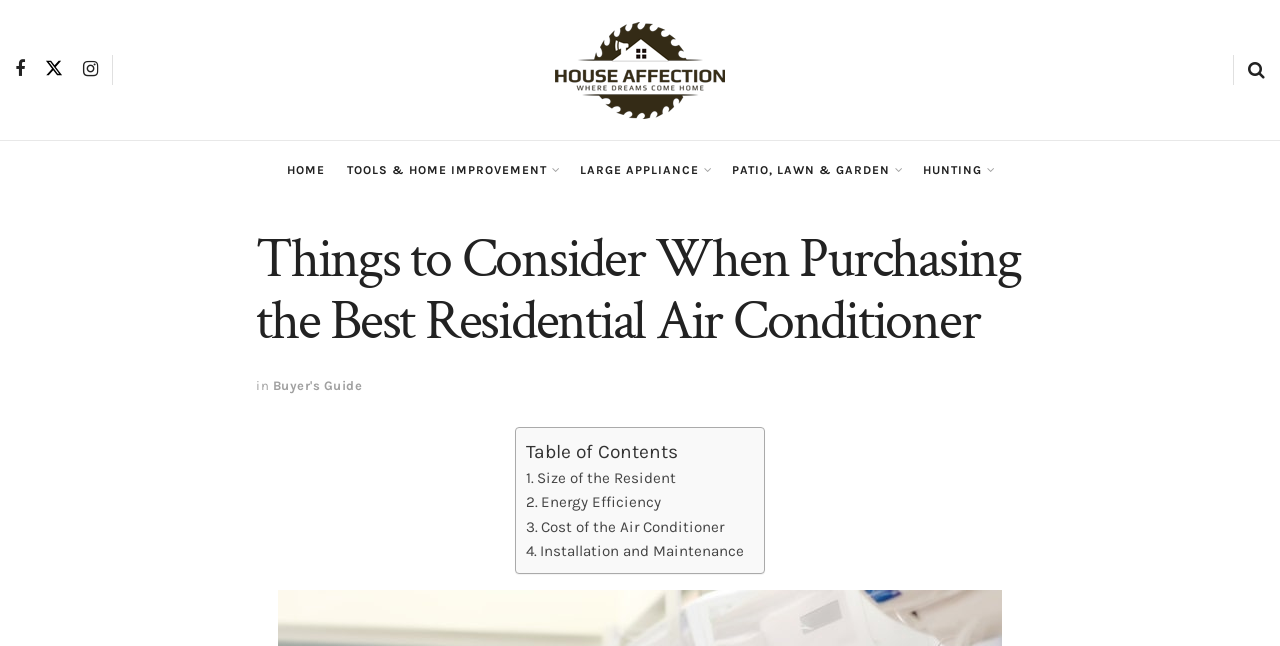Determine the bounding box coordinates of the element that should be clicked to execute the following command: "Click on the 'HOME' link".

[0.224, 0.218, 0.254, 0.308]